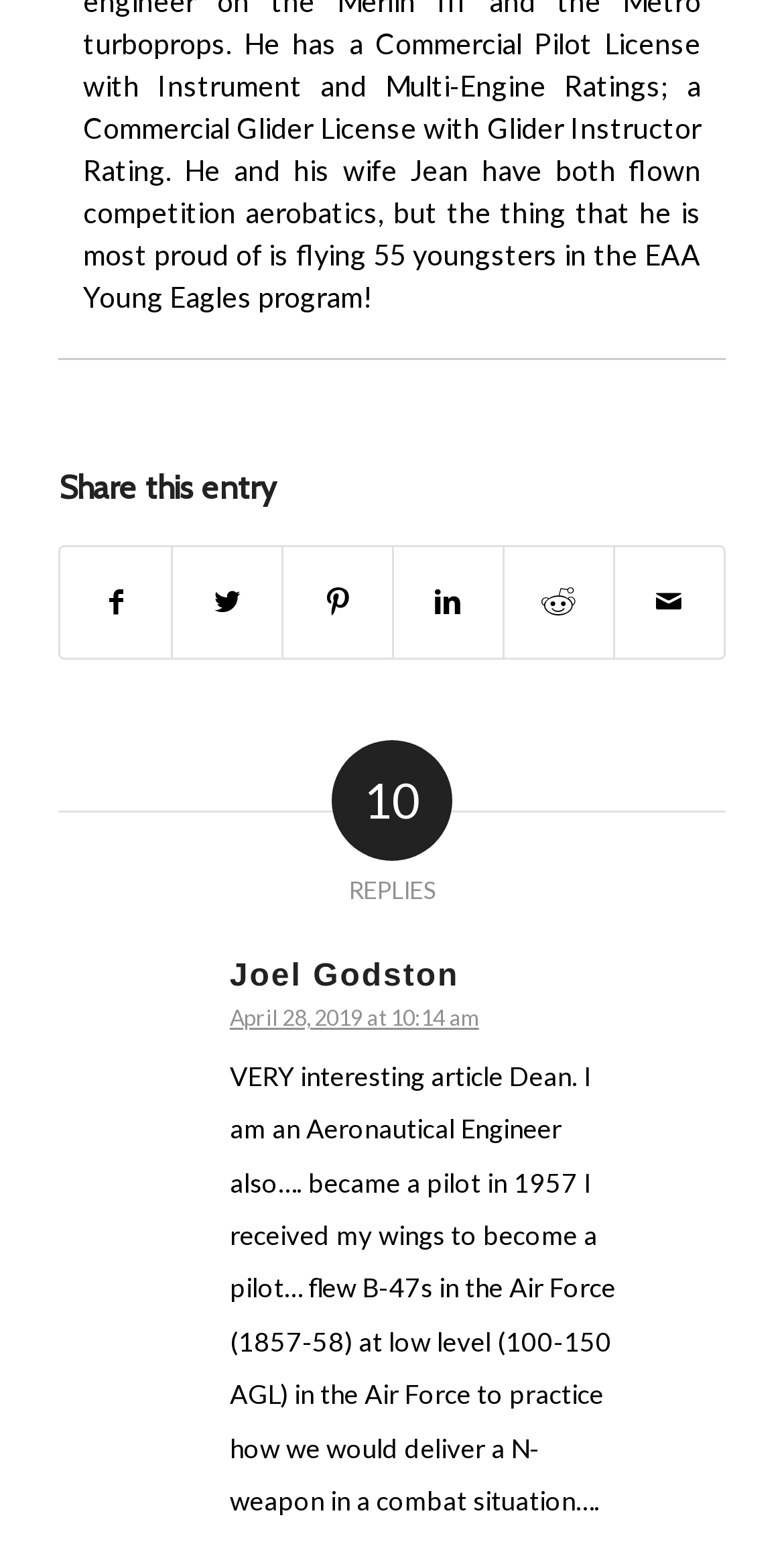Please find the bounding box for the UI element described by: "Share on LinkedIn".

[0.502, 0.355, 0.641, 0.427]